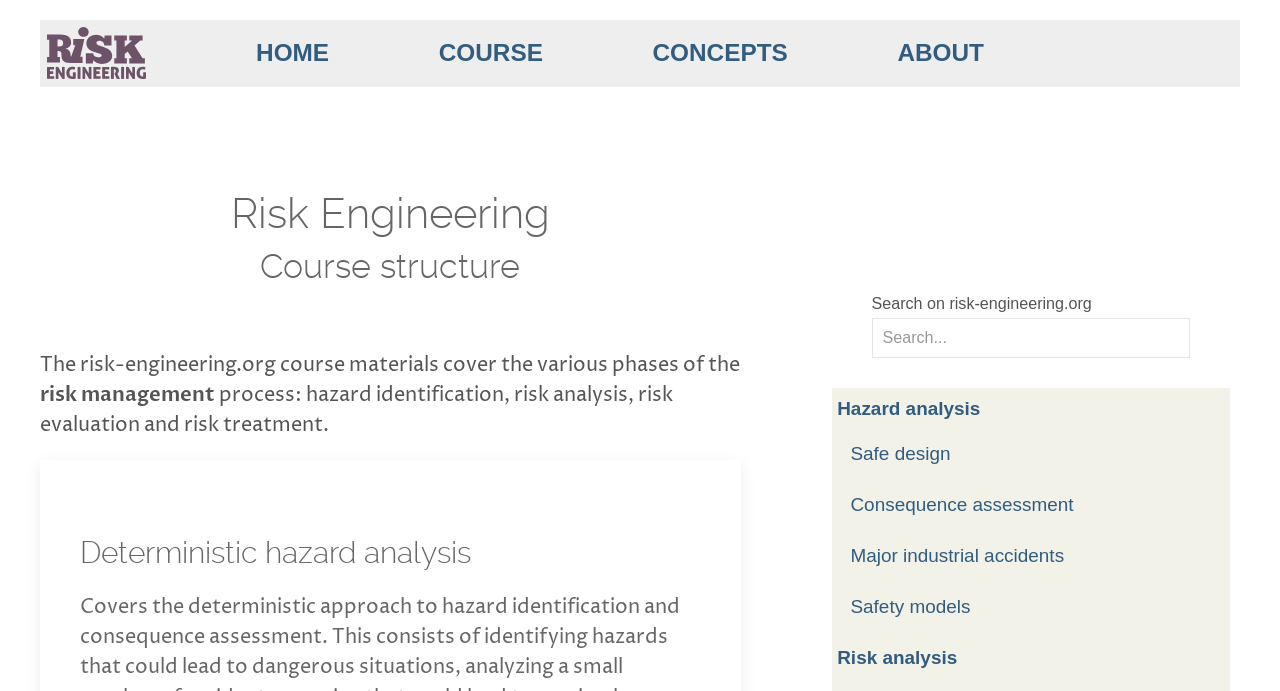Use one word or a short phrase to answer the question provided: 
What is the first phase of the risk management process?

Hazard identification